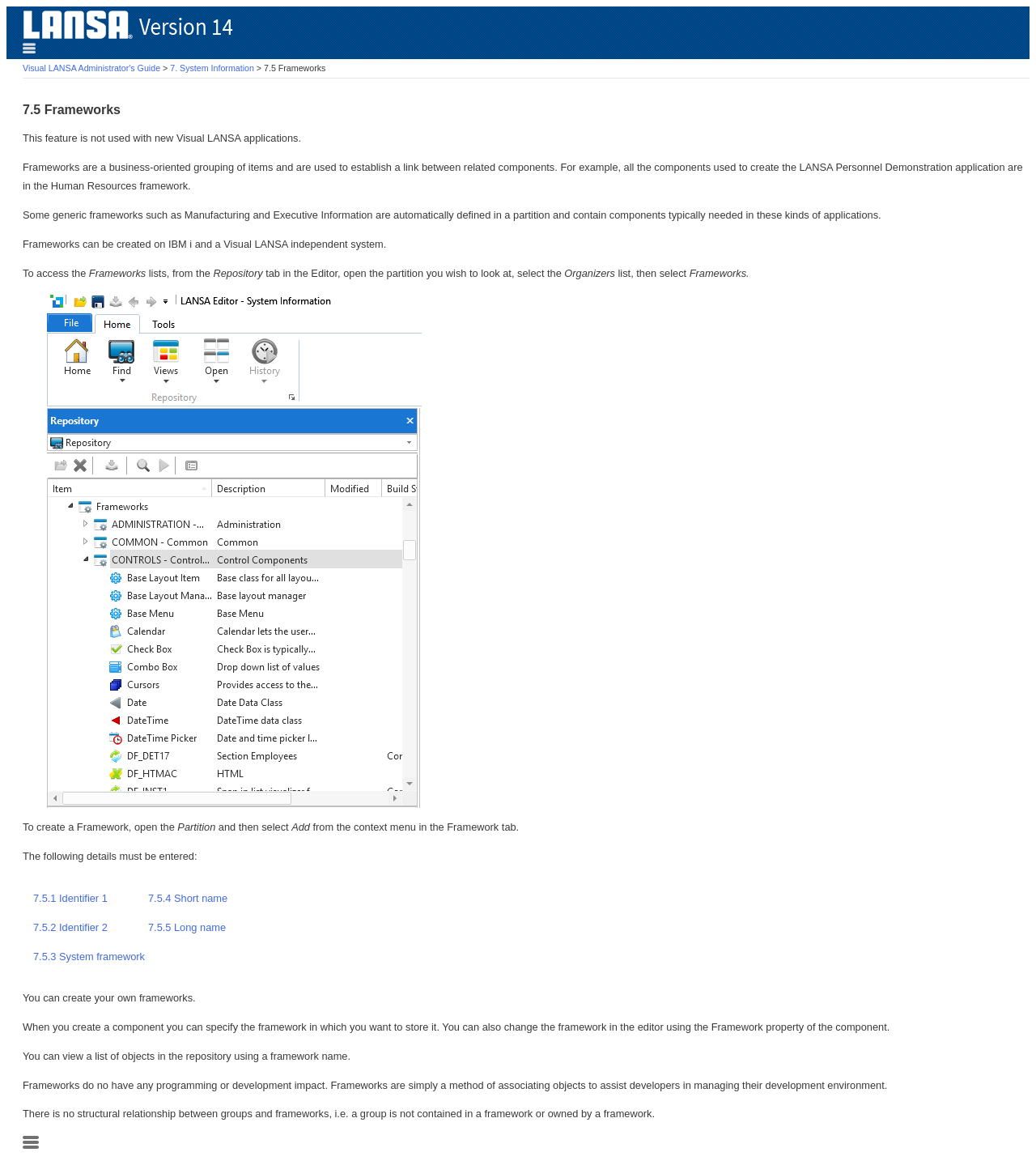Determine the bounding box coordinates for the UI element described. Format the coordinates as (top-left x, top-left y, bottom-right x, bottom-right y) and ensure all values are between 0 and 1. Element description: Visual LANSA Administrator's Guide

[0.022, 0.054, 0.155, 0.063]